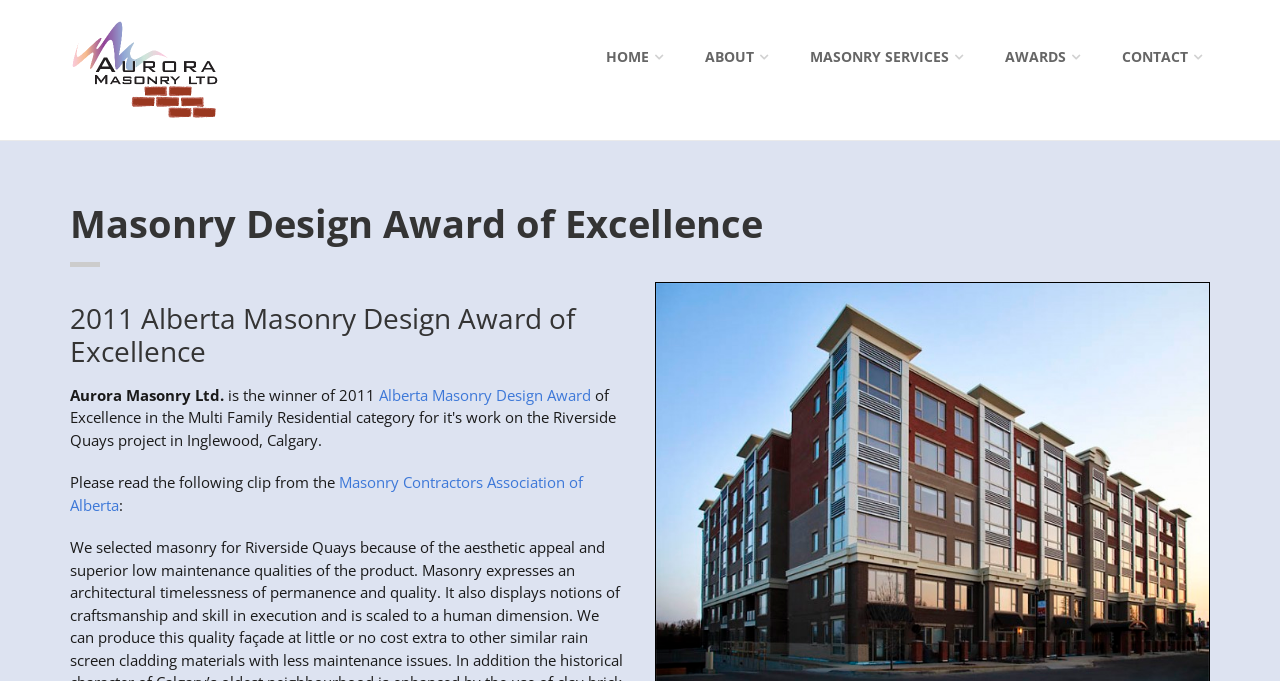Identify the main heading of the webpage and provide its text content.

Masonry Design Award of Excellence